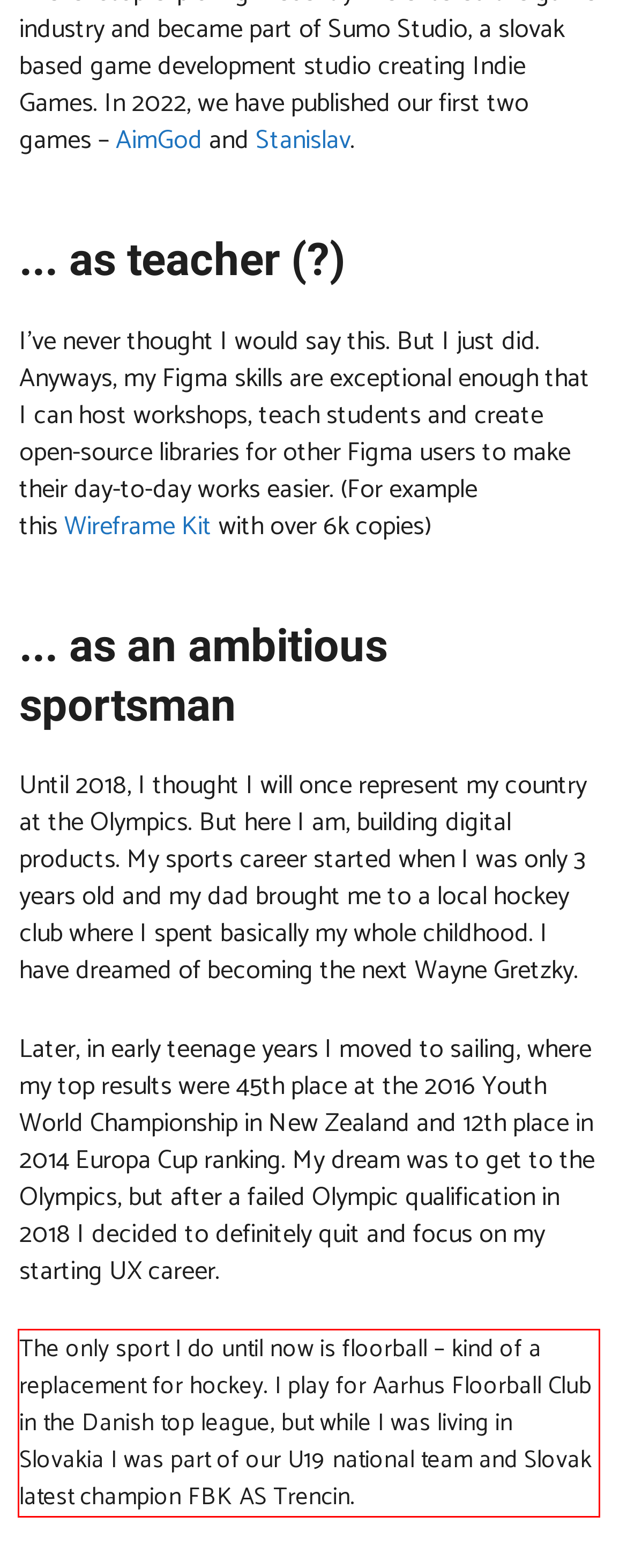Please perform OCR on the text content within the red bounding box that is highlighted in the provided webpage screenshot.

The only sport I do until now is floorball – kind of a replacement for hockey. I play for Aarhus Floorball Club in the Danish top league, but while I was living in Slovakia I was part of our U19 national team and Slovak latest champion FBK AS Trencin.